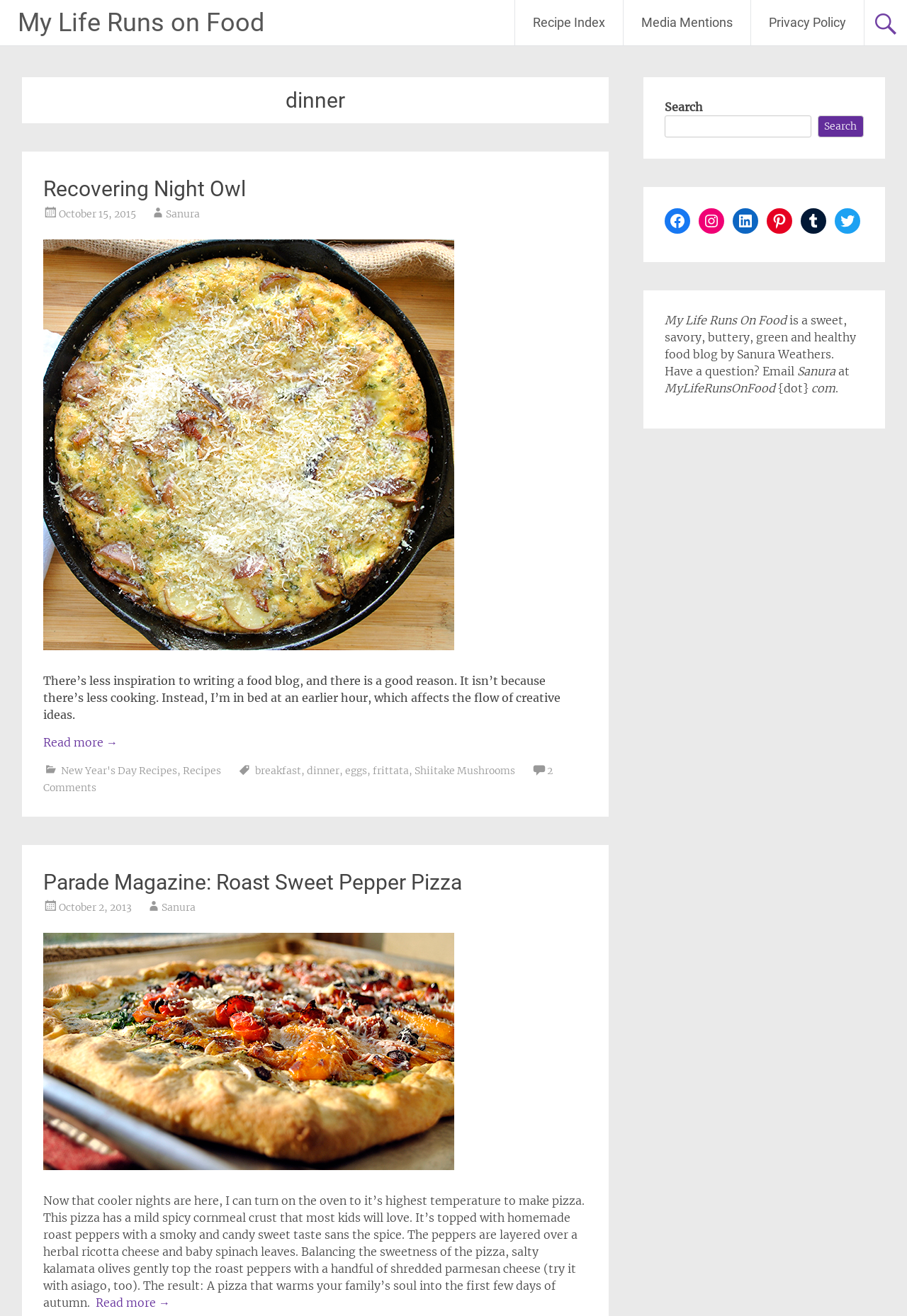What is the topic of the first article on the page?
Based on the image, answer the question in a detailed manner.

I found the answer by looking at the article headings on the page, where the first article is titled 'Recovering Night Owl'.